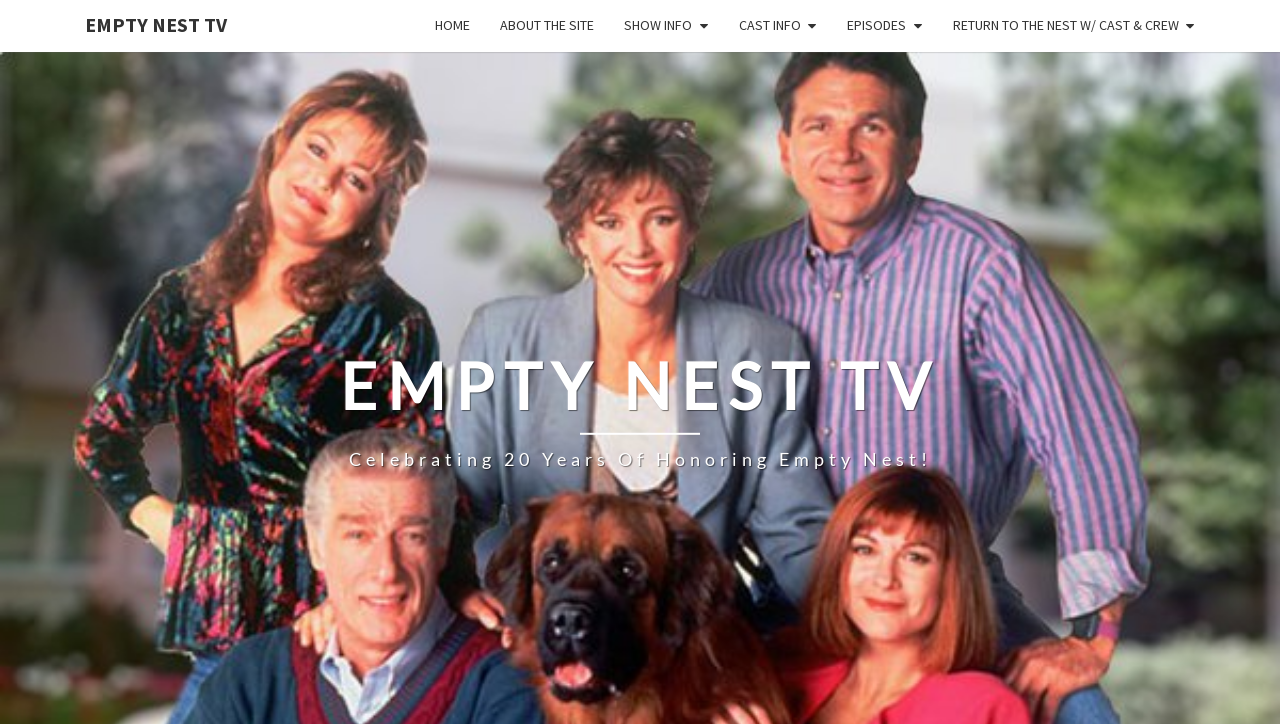Extract the bounding box coordinates of the UI element described by: "Empty Nest TV". The coordinates should include four float numbers ranging from 0 to 1, e.g., [left, top, right, bottom].

[0.055, 0.0, 0.189, 0.069]